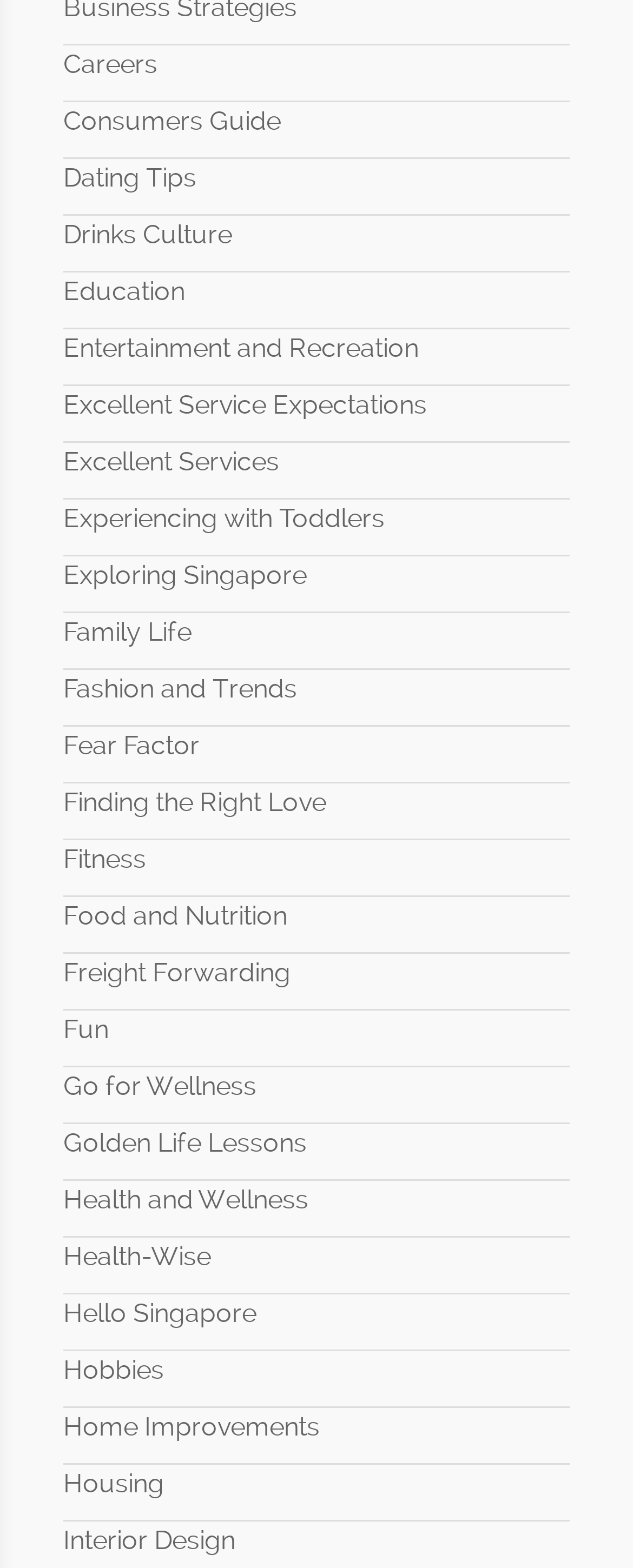Respond to the question with just a single word or phrase: 
What is the last link on the webpage?

Interior Design